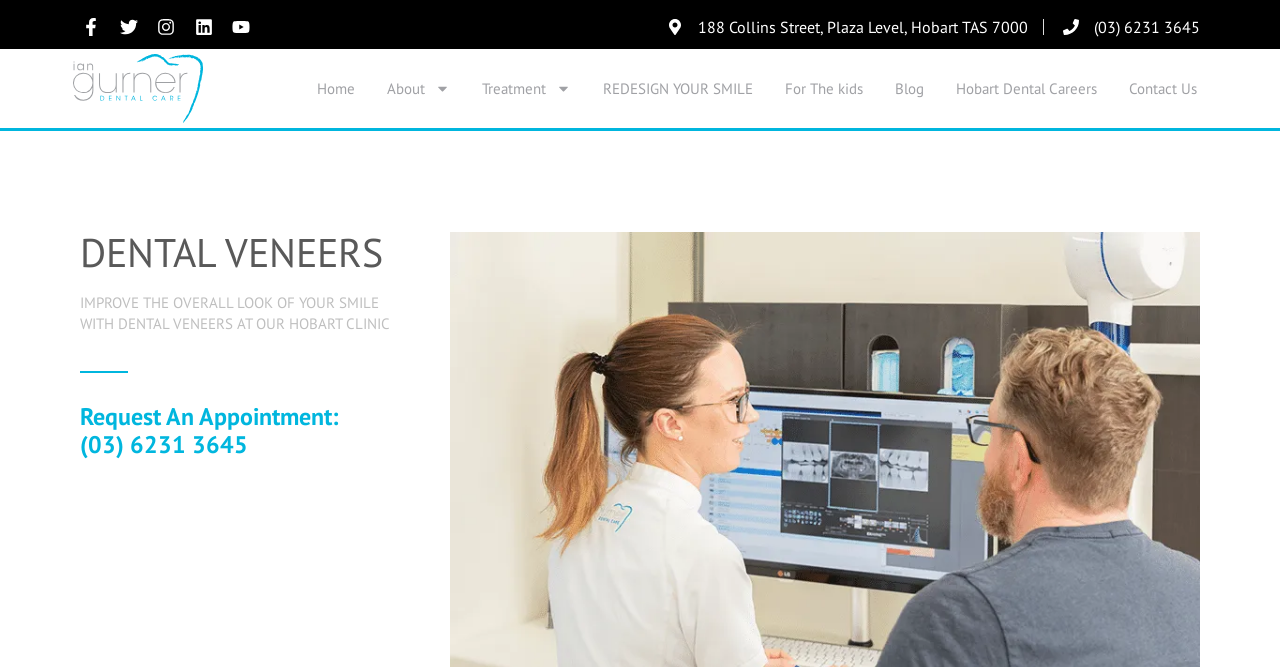What is the logo of the dental clinic?
Answer the question with a single word or phrase, referring to the image.

Ian Gurner Dental logo